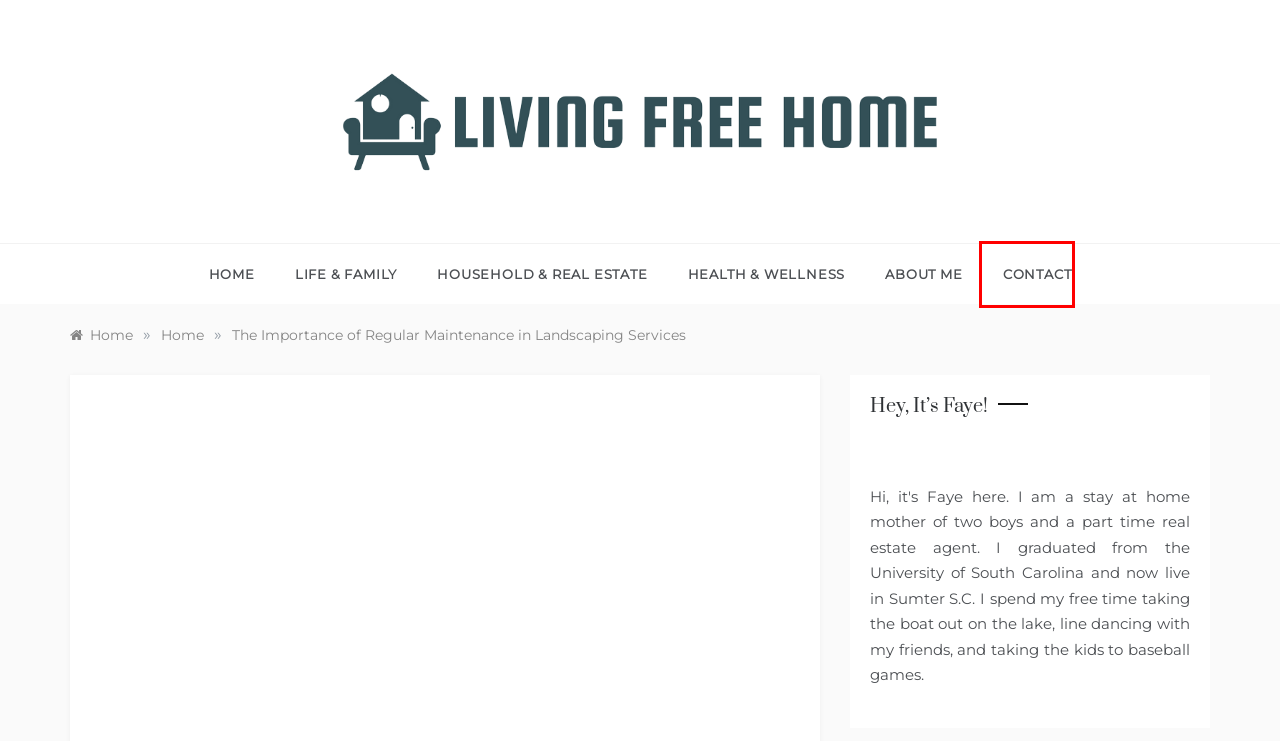Observe the screenshot of a webpage with a red bounding box around an element. Identify the webpage description that best fits the new page after the element inside the bounding box is clicked. The candidates are:
A. Household & Real Estate Archives - Living Free Home
B. About Me - Living Free Home
C. Life & Family Archives - Living Free Home
D. Bay Area Landscape Design | Estate Landscaping | Petrus
E. Health & Wellness Archives - Living Free Home
F. Contact - Living Free Home
G. Home Archives - Living Free Home
H. Living Free Home - Just another WordPress site

F